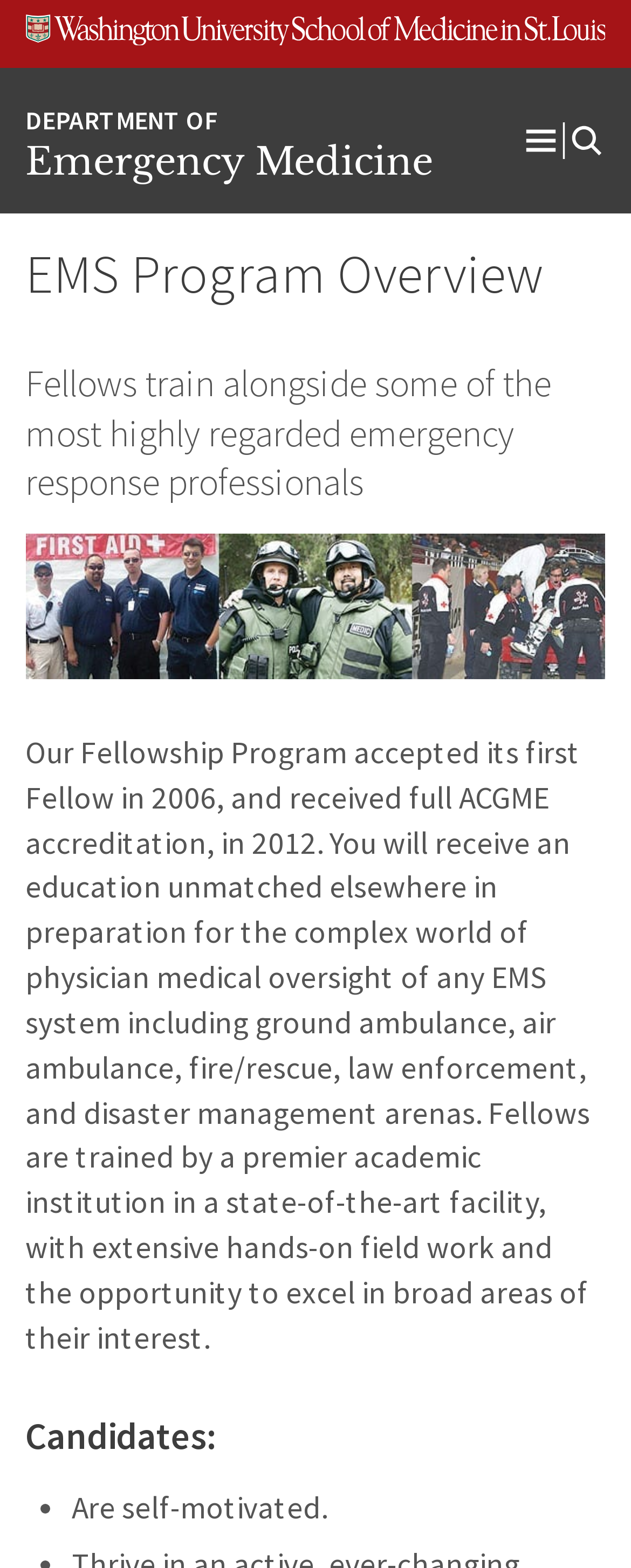What year did the Fellowship Program receive full accreditation?
Using the image as a reference, deliver a detailed and thorough answer to the question.

According to the webpage, the Fellowship Program received full ACGME accreditation in 2012, as stated in the paragraph describing the program's history.